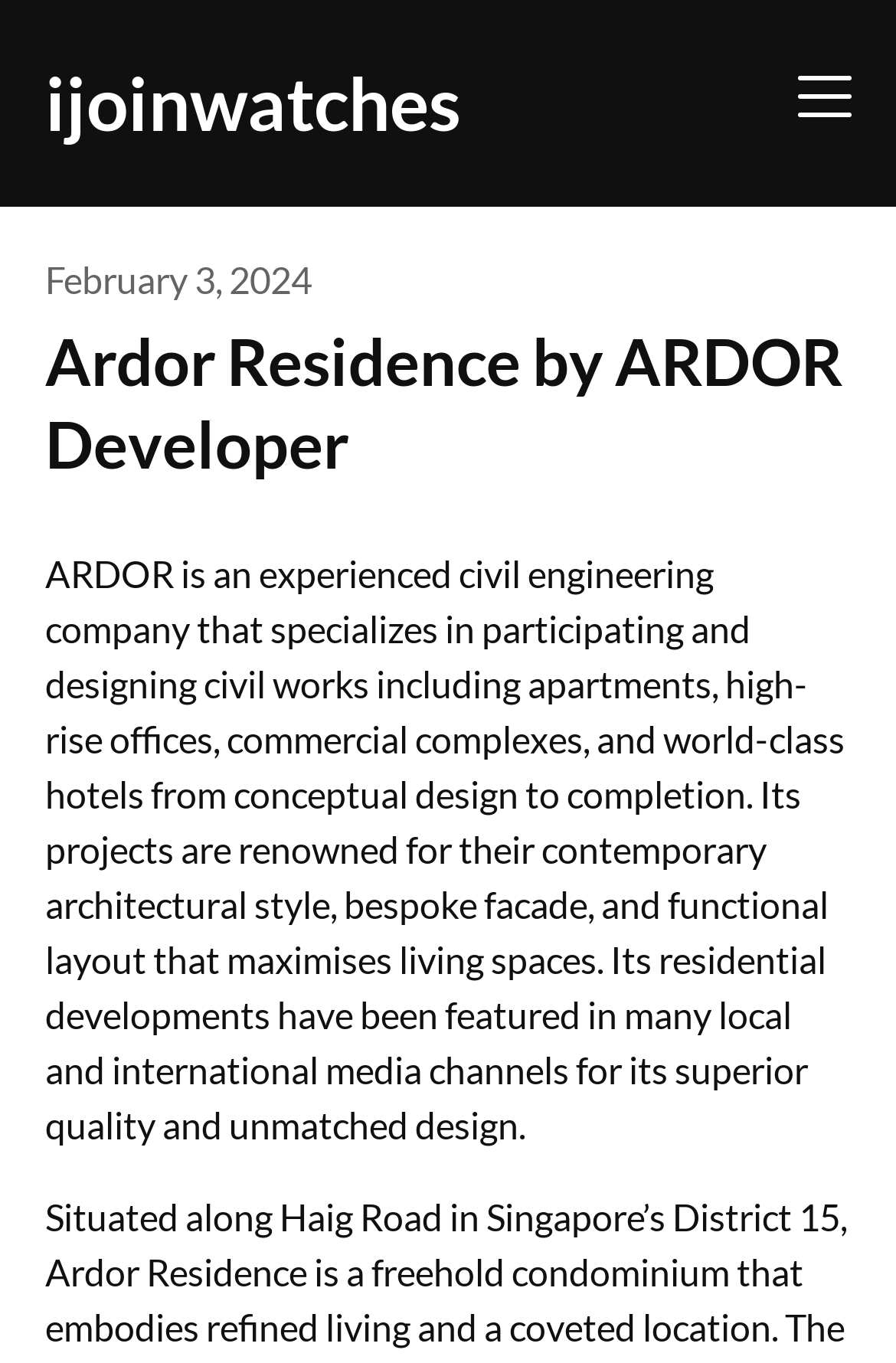Please provide a one-word or phrase answer to the question: 
What is the purpose of ARDOR's services?

From conceptual design to completion